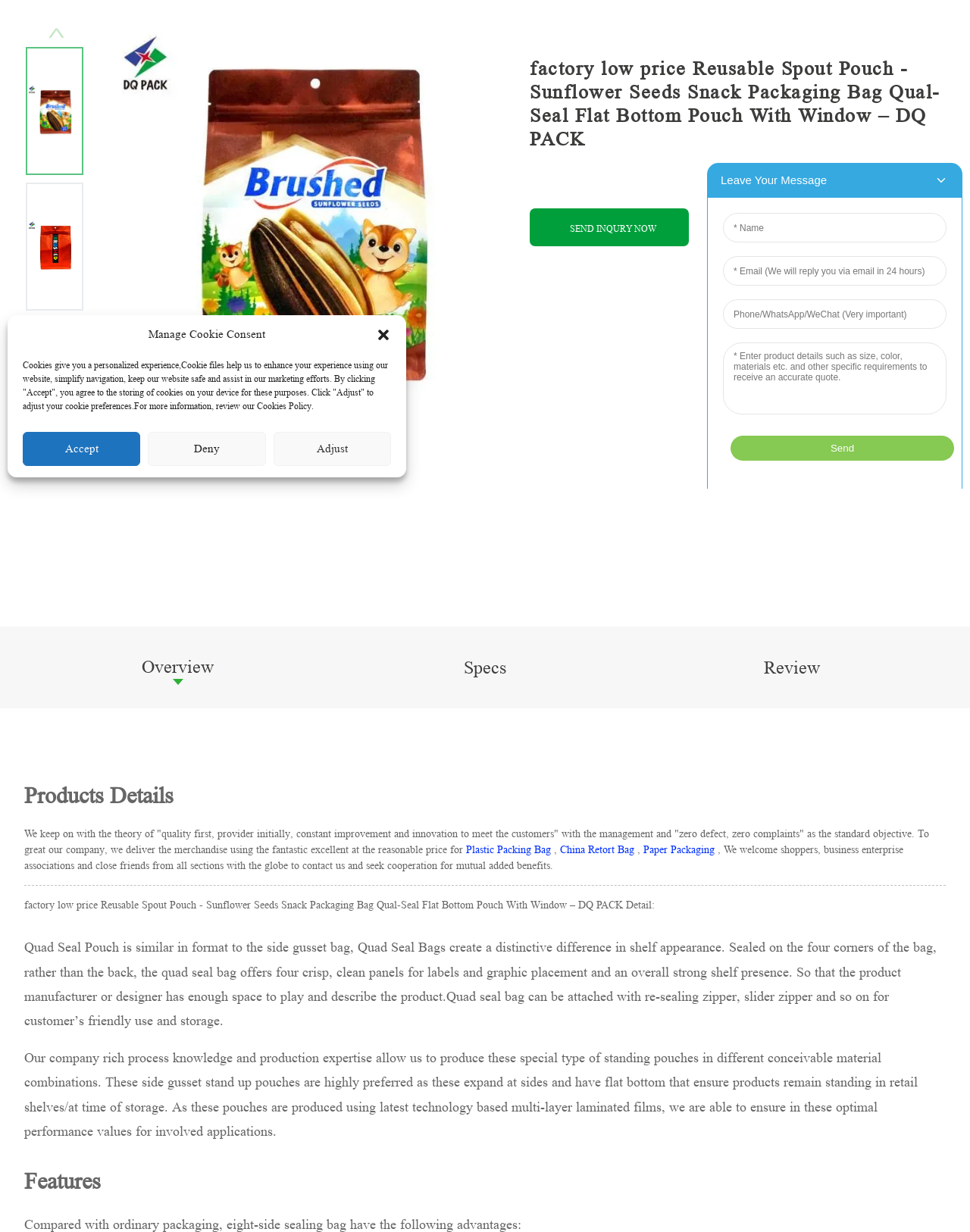Find the bounding box of the web element that fits this description: "Buy Now".

None